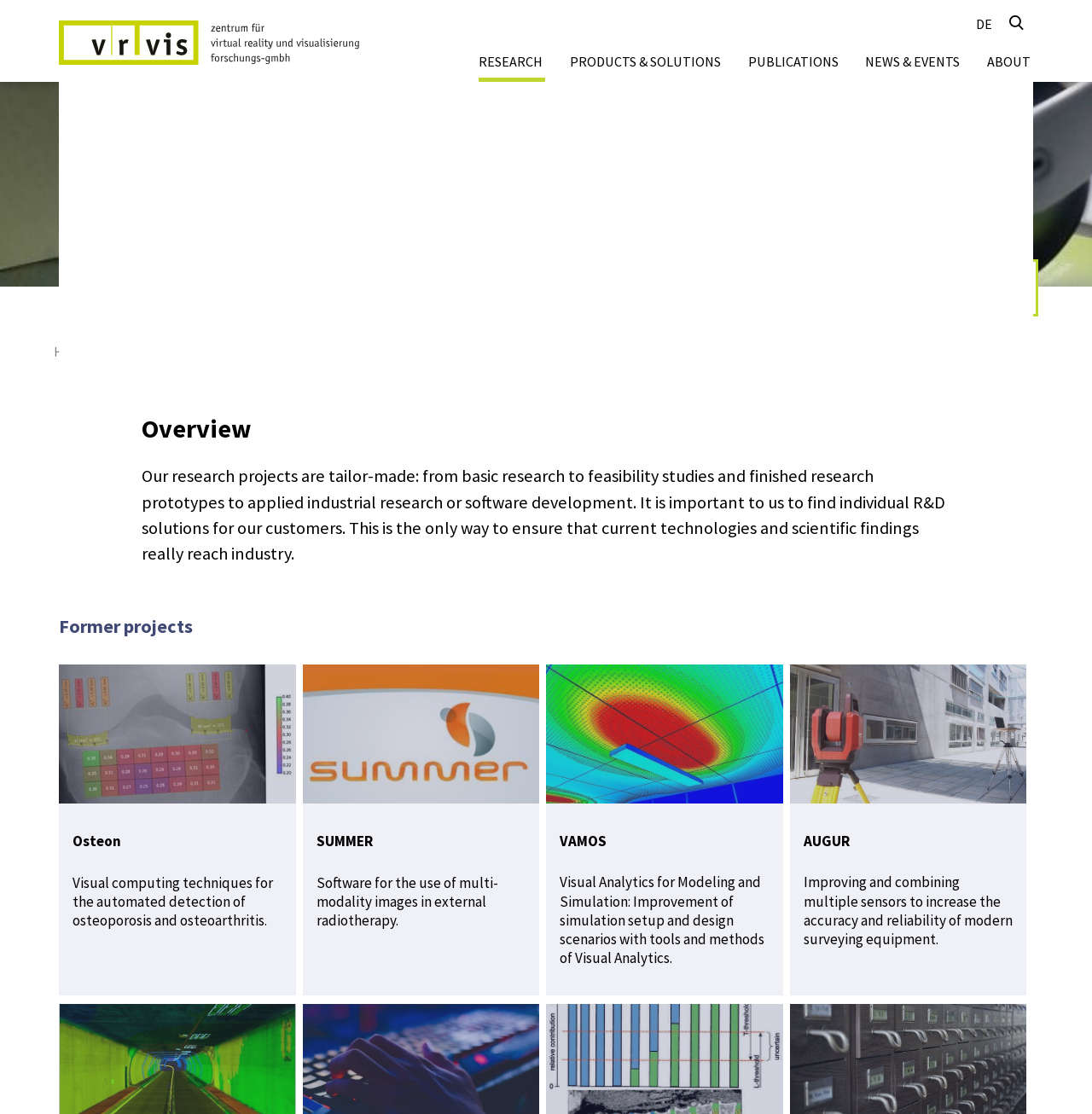Please determine the bounding box of the UI element that matches this description: Cultural Heritage and Creative Industries. The coordinates should be given as (top-left x, top-left y, bottom-right x, bottom-right y), with all values between 0 and 1.

[0.357, 0.135, 0.47, 0.189]